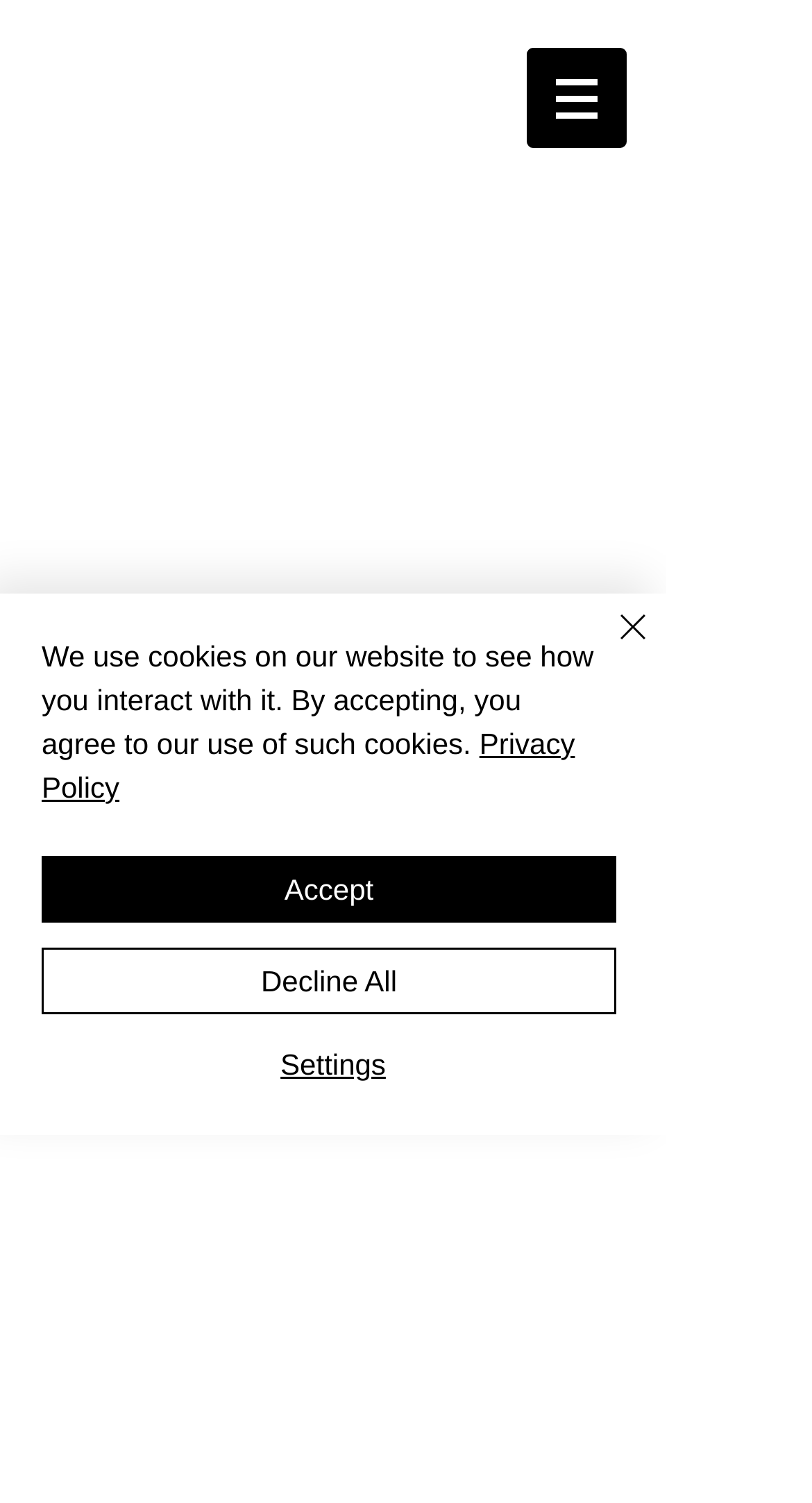Respond concisely with one word or phrase to the following query:
How many buttons are there in the navigation section?

1